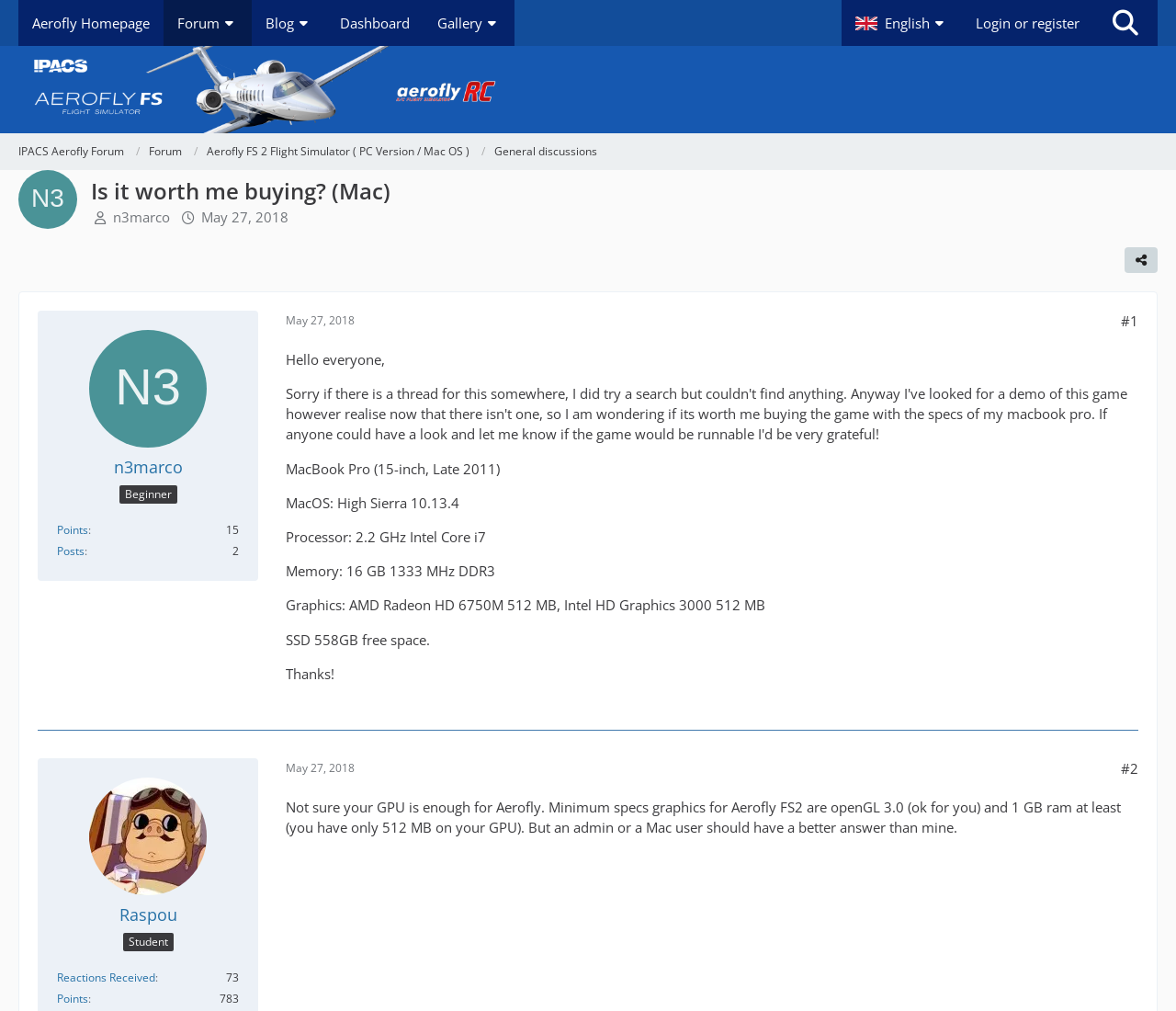What is the name of the forum?
Examine the screenshot and reply with a single word or phrase.

IPACS Aerofly Forum